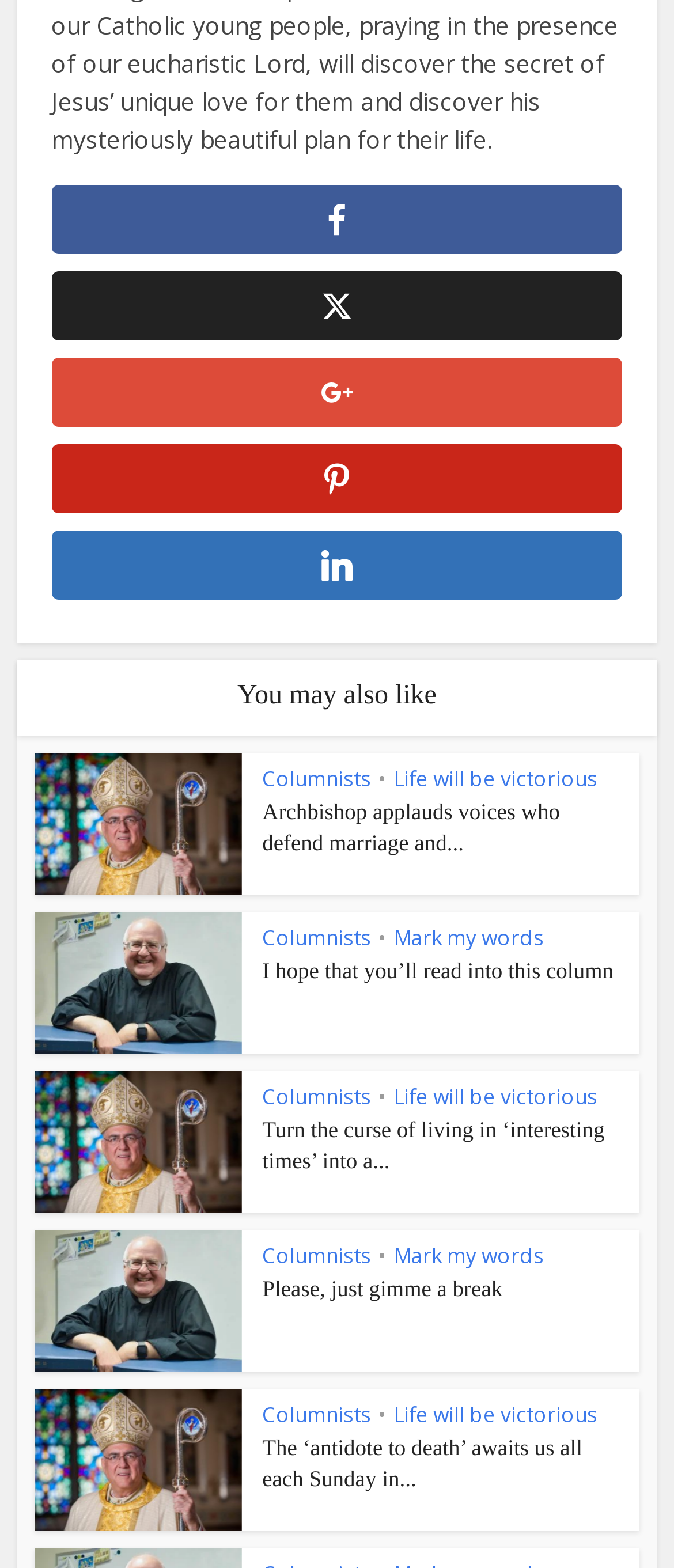Can you identify the bounding box coordinates of the clickable region needed to carry out this instruction: 'Read the article 'The ‘antidote to death’ awaits us all each Sunday in…''? The coordinates should be four float numbers within the range of 0 to 1, stated as [left, top, right, bottom].

[0.389, 0.914, 0.924, 0.954]